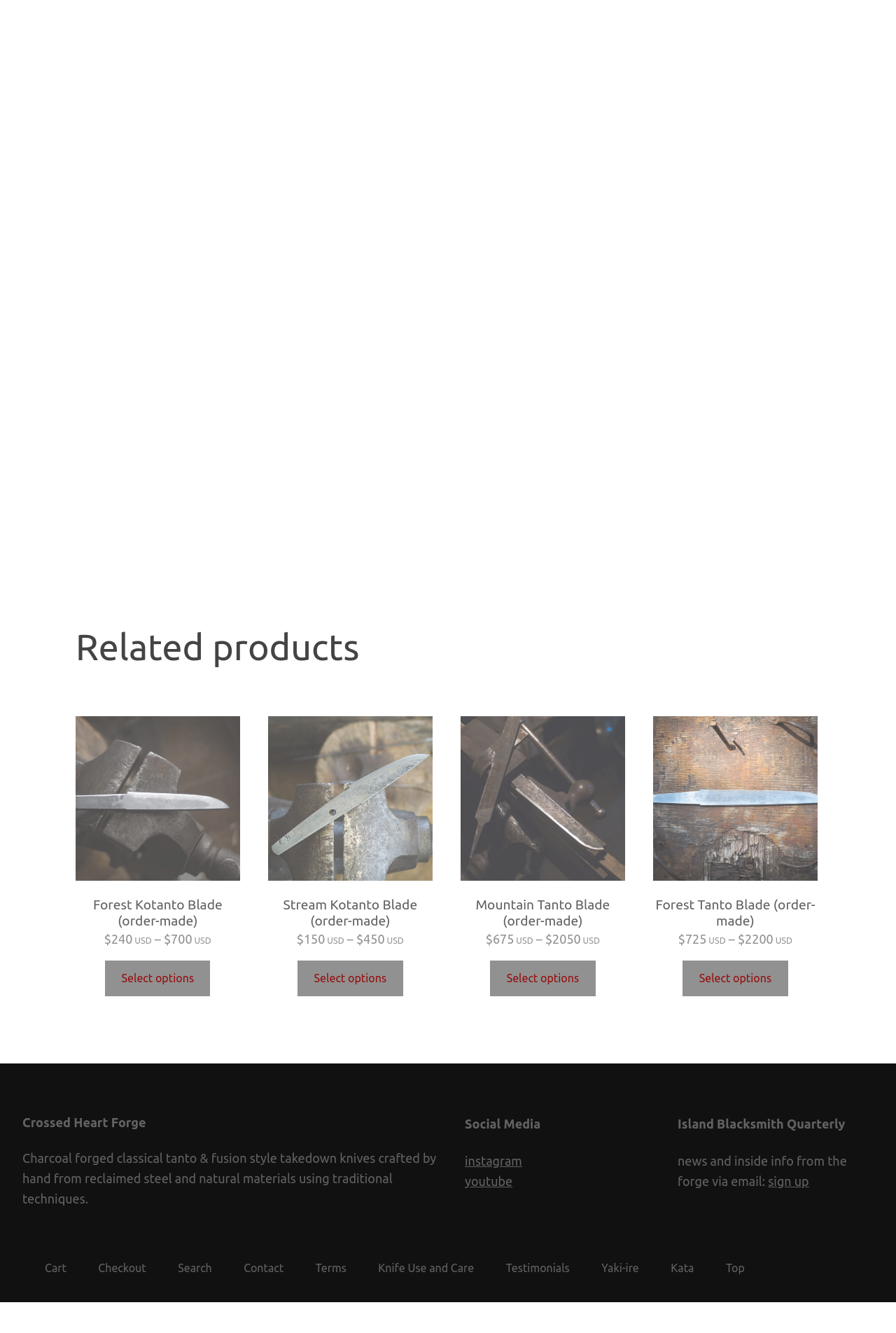What is the purpose of the 'Select options' links?
Refer to the image and provide a detailed answer to the question.

The 'Select options' links are present next to each knife product, suggesting that they allow customers to customize their knives. This could include selecting materials, sizes, or other features.